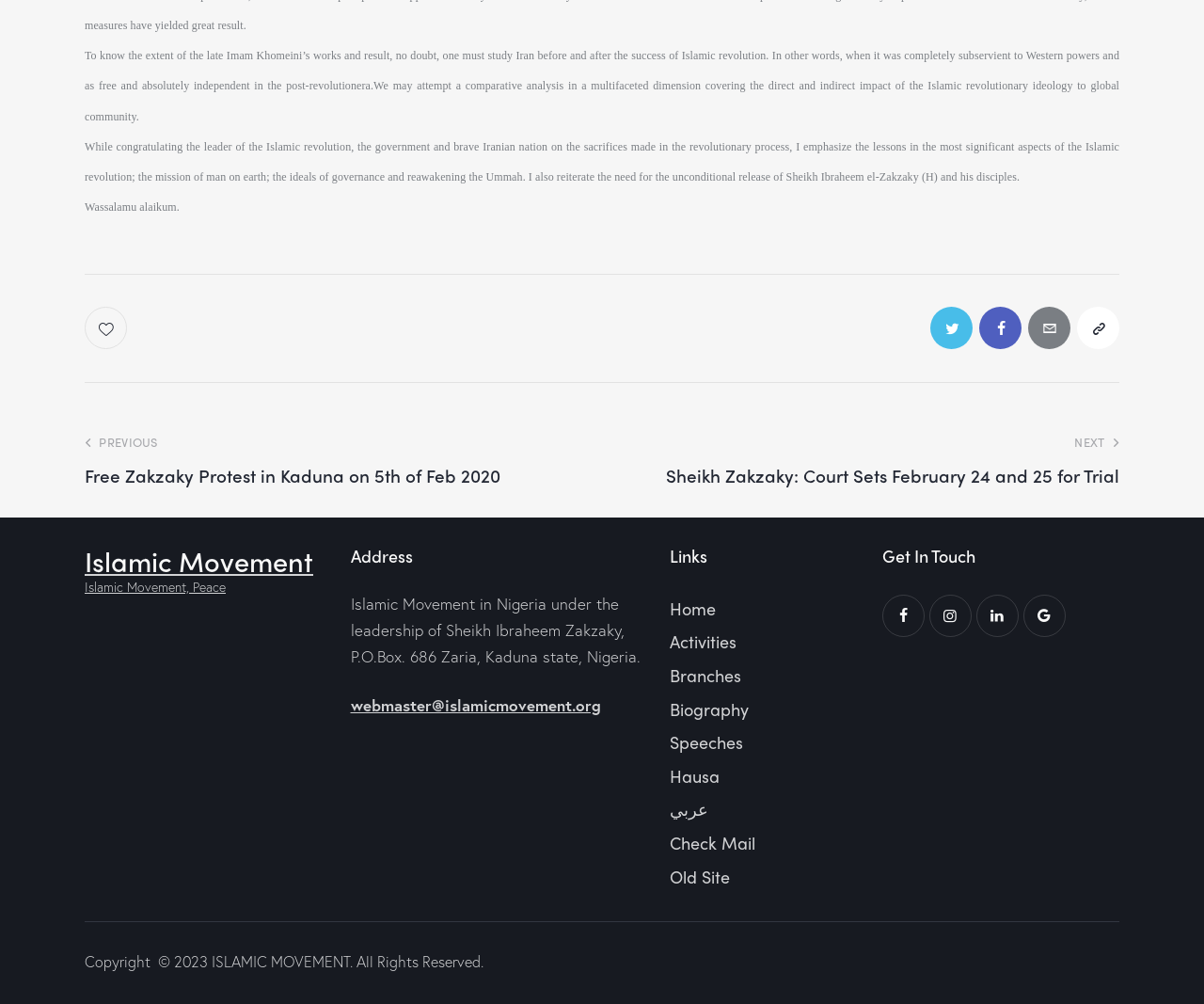Please identify the bounding box coordinates of the element I should click to complete this instruction: 'Search for a product'. The coordinates should be given as four float numbers between 0 and 1, like this: [left, top, right, bottom].

None